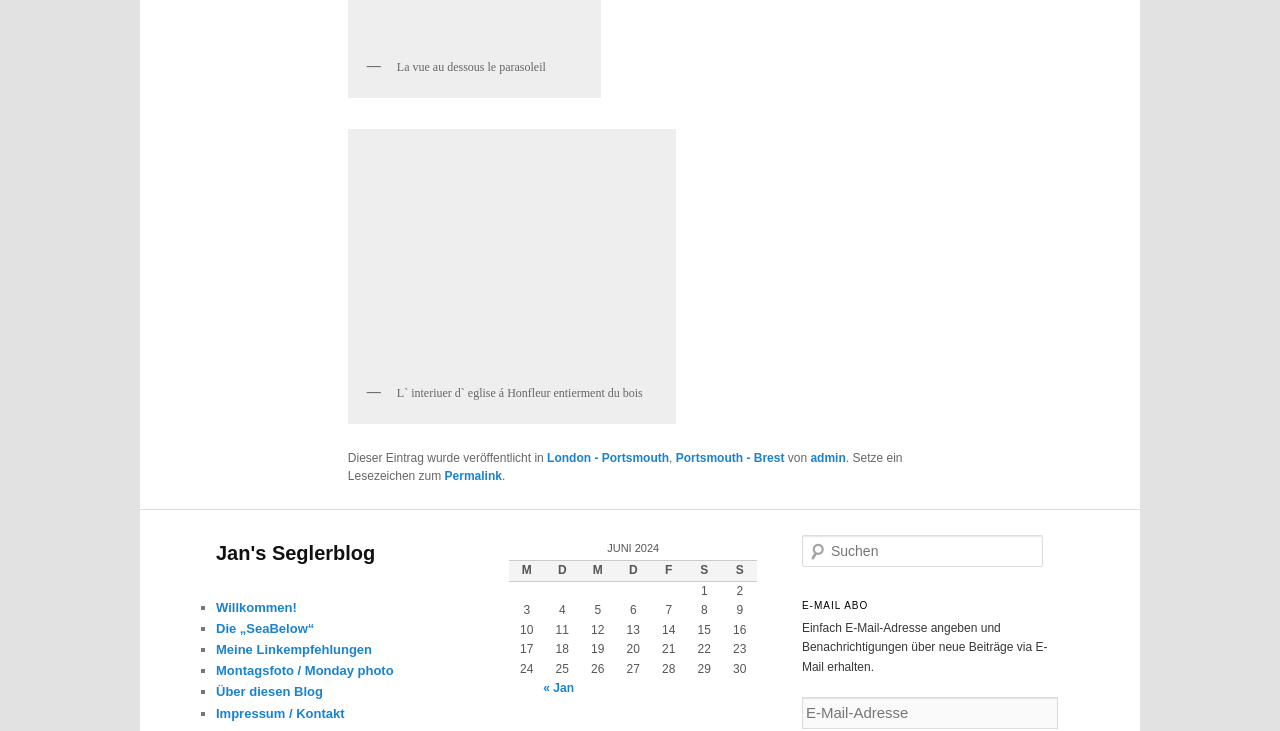Identify the bounding box coordinates of the area that should be clicked in order to complete the given instruction: "Click on the link 'Willkommen!' ". The bounding box coordinates should be four float numbers between 0 and 1, i.e., [left, top, right, bottom].

[0.169, 0.821, 0.232, 0.841]